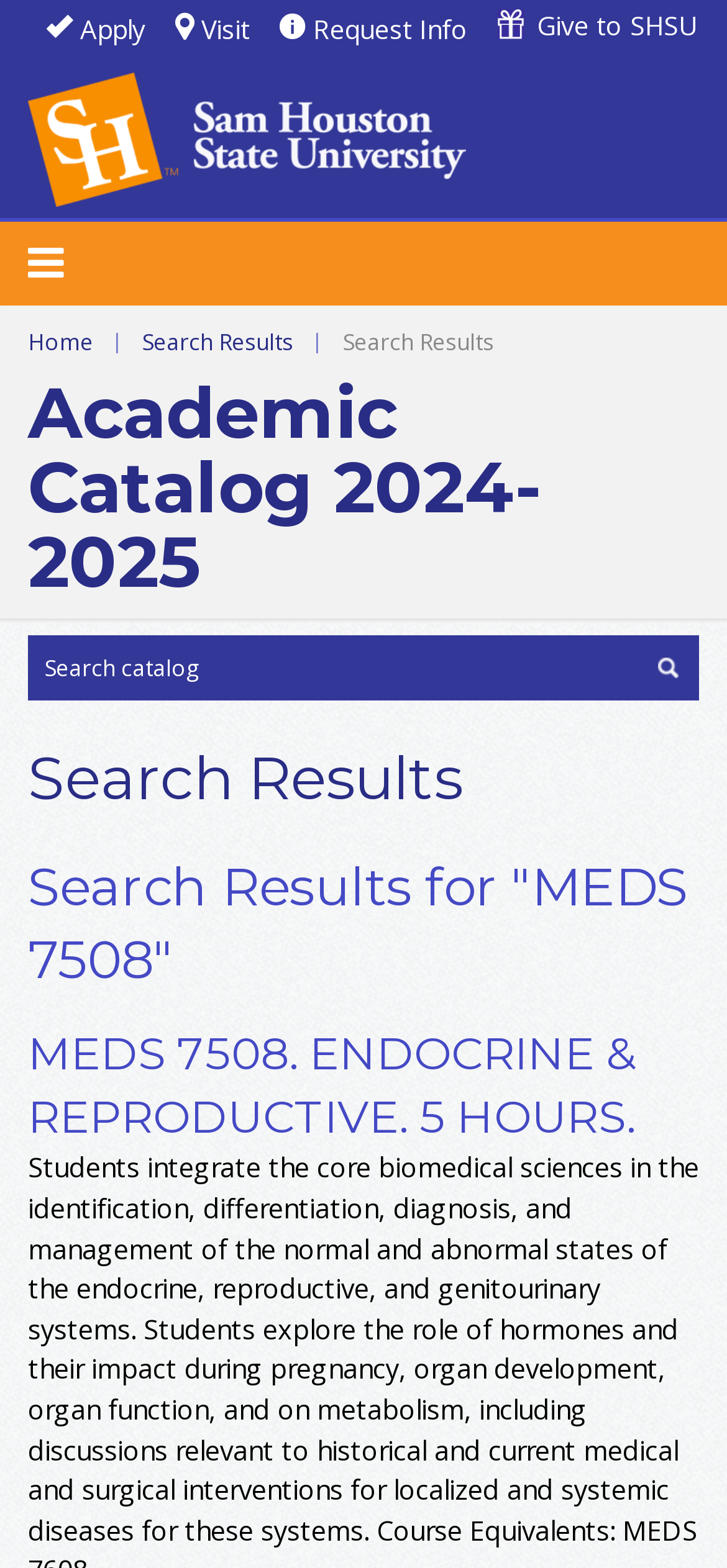Find the bounding box coordinates of the area to click in order to follow the instruction: "Visit the university website".

[0.241, 0.007, 0.344, 0.03]